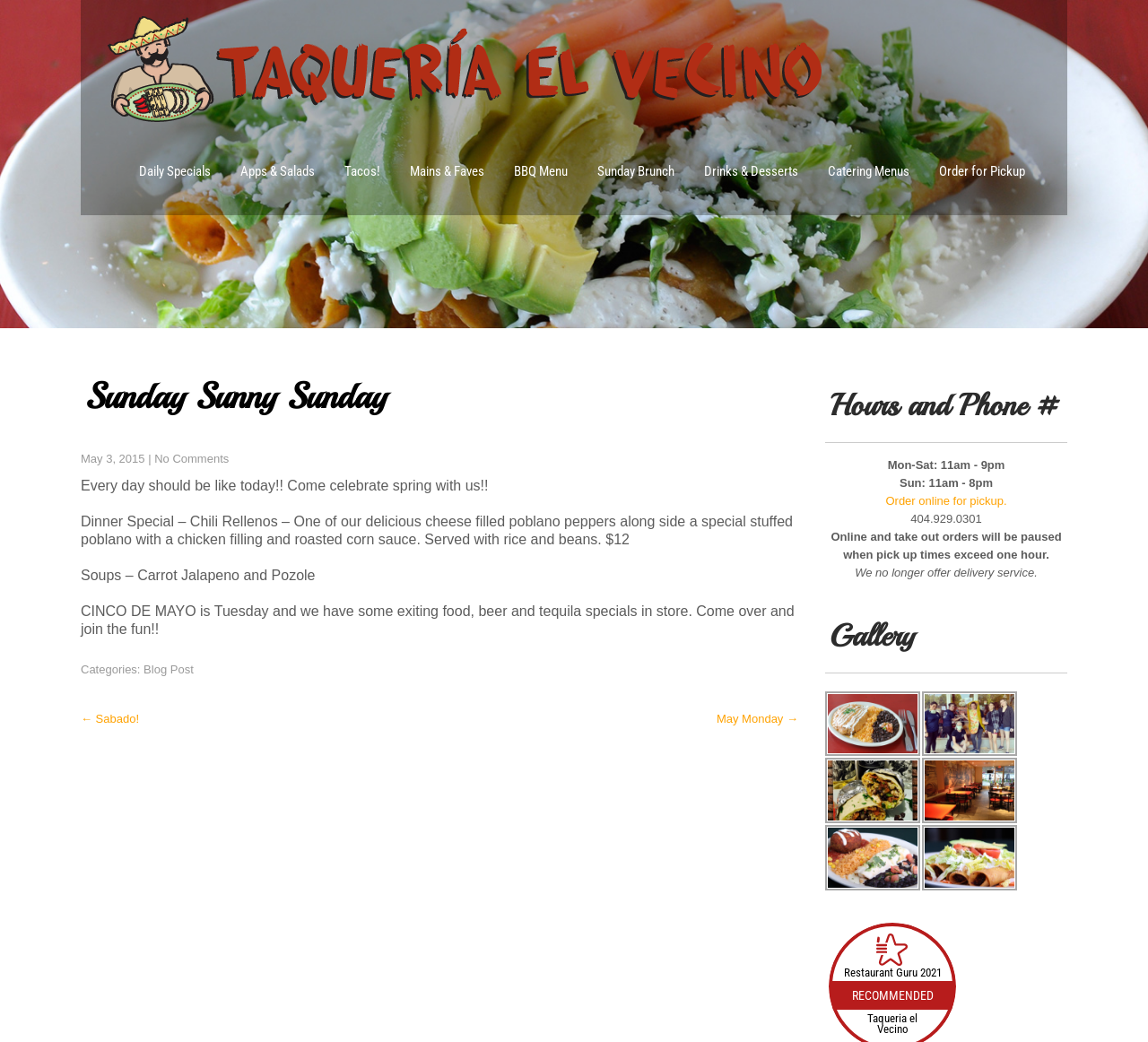What is the daily special? Observe the screenshot and provide a one-word or short phrase answer.

Chili Rellenos